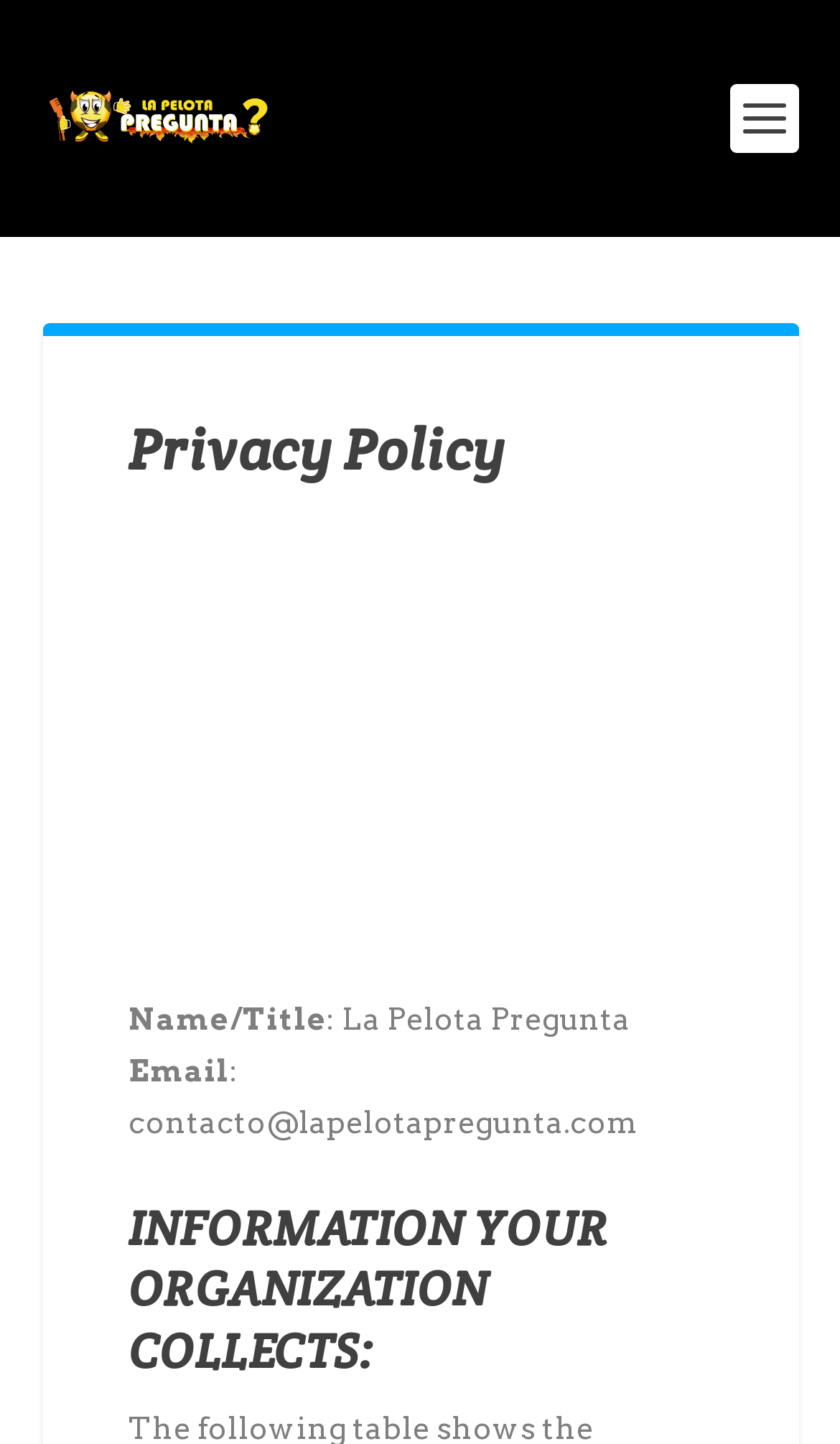Present a detailed account of what is displayed on the webpage.

The webpage is titled "Privacy Policy - La pelota pregunta" and has a prominent link and image at the top left corner with the same title. Below this, there is a heading that reads "Privacy Policy". 

To the right of the "Privacy Policy" heading, there is an advertisement iframe. 

Below the "Privacy Policy" heading, there are several sections of static text. The first section has a label "Name/Title" followed by the text "La Pelota Pregunta". The second section has a label "Email" followed by the text "contacto@lapelotapregunta.com". 

Further down the page, there is a heading that reads "INFORMATION YOUR ORGANIZATION COLLECTS:". This heading is positioned near the bottom of the page.